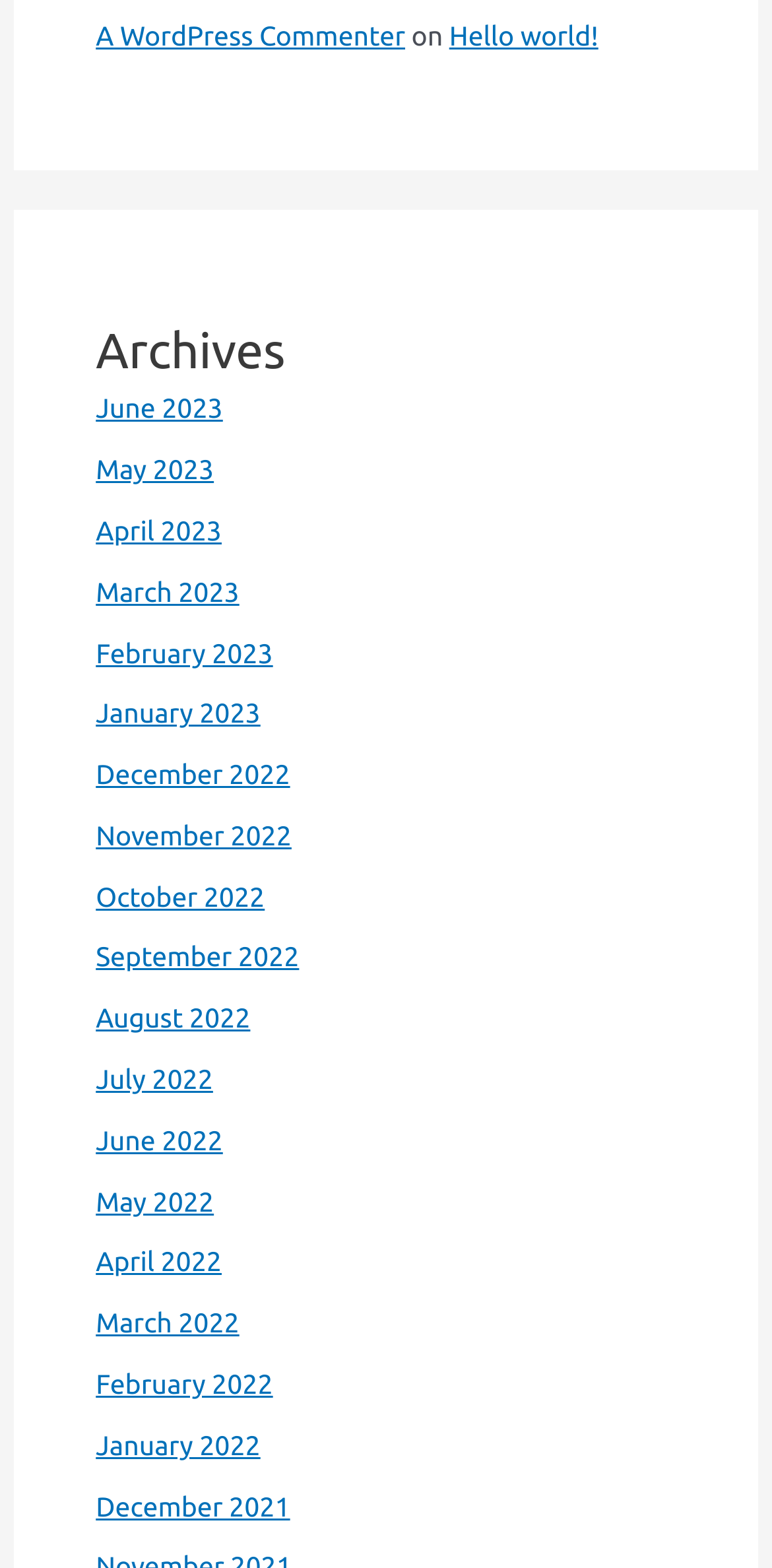What is the title of the first blog post?
Using the screenshot, give a one-word or short phrase answer.

Hello world!